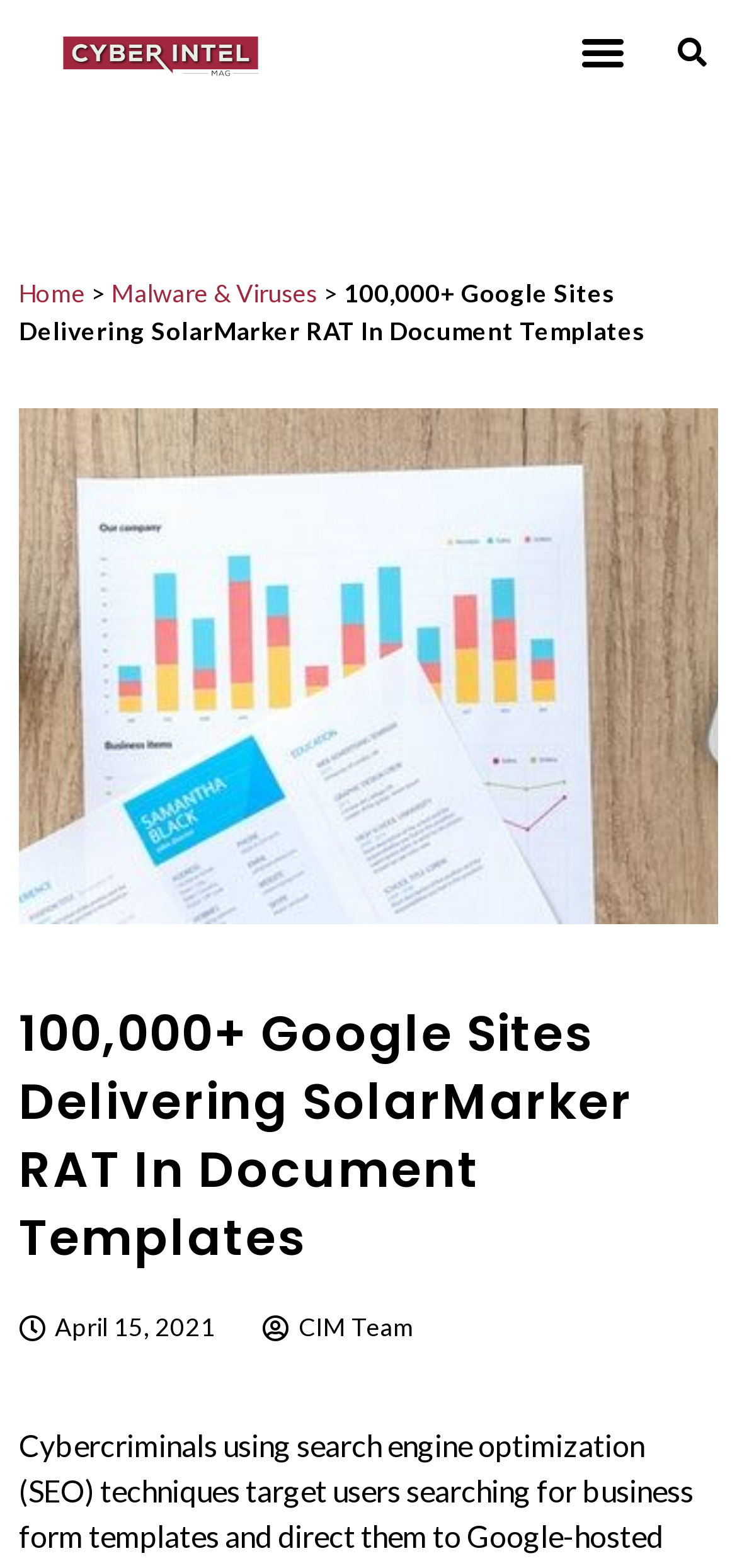Give a short answer using one word or phrase for the question:
What is the date of the article?

April 15, 2021